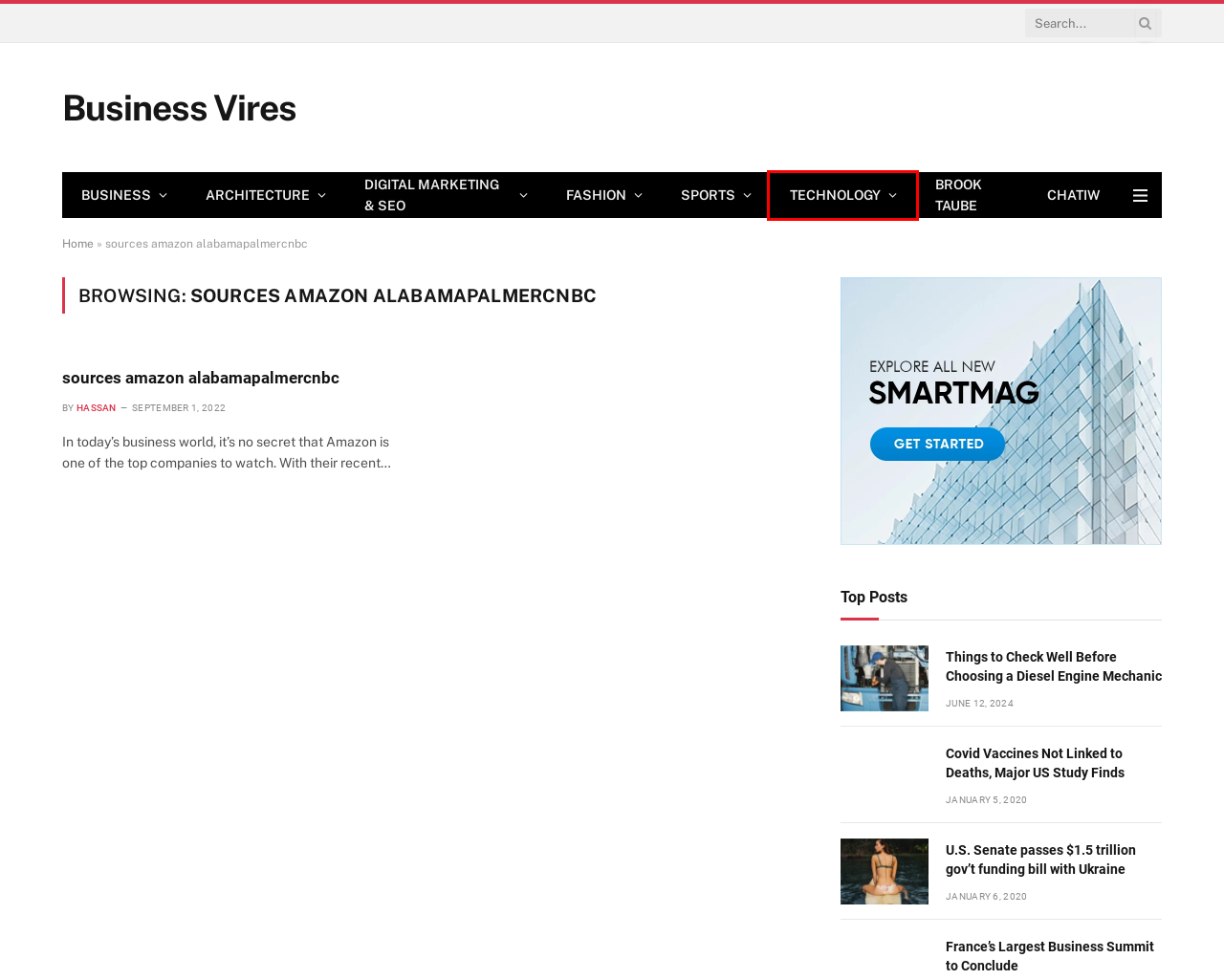Observe the screenshot of a webpage with a red bounding box around an element. Identify the webpage description that best fits the new page after the element inside the bounding box is clicked. The candidates are:
A. France's Largest Business Summit to Conclude
B. Technology Archives - Business Vires
C. Things to Check Well Before Choosing a Diesel Engine Mechanic
D. Covid Vaccines Not Linked to Deaths, Major US Study Finds
E. Homepage
F. Business Archives - Business Vires
G. hassan, Author at Business Vires
H. U.S. Senate passes $1.5 trillion gov't funding bill with Ukraine

B